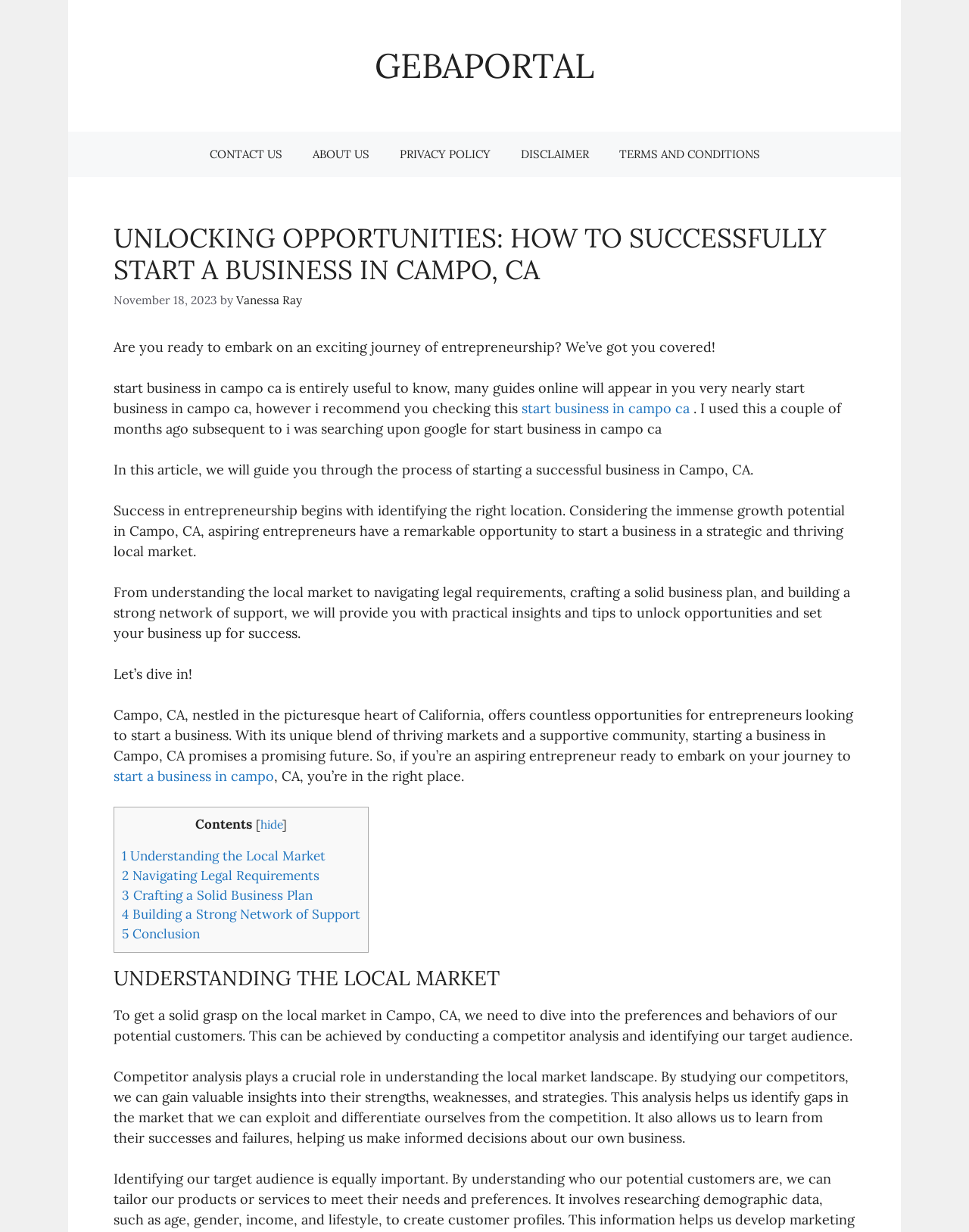Identify the bounding box coordinates of the element to click to follow this instruction: 'Click the 'CONTACT US' link'. Ensure the coordinates are four float values between 0 and 1, provided as [left, top, right, bottom].

[0.2, 0.107, 0.307, 0.144]